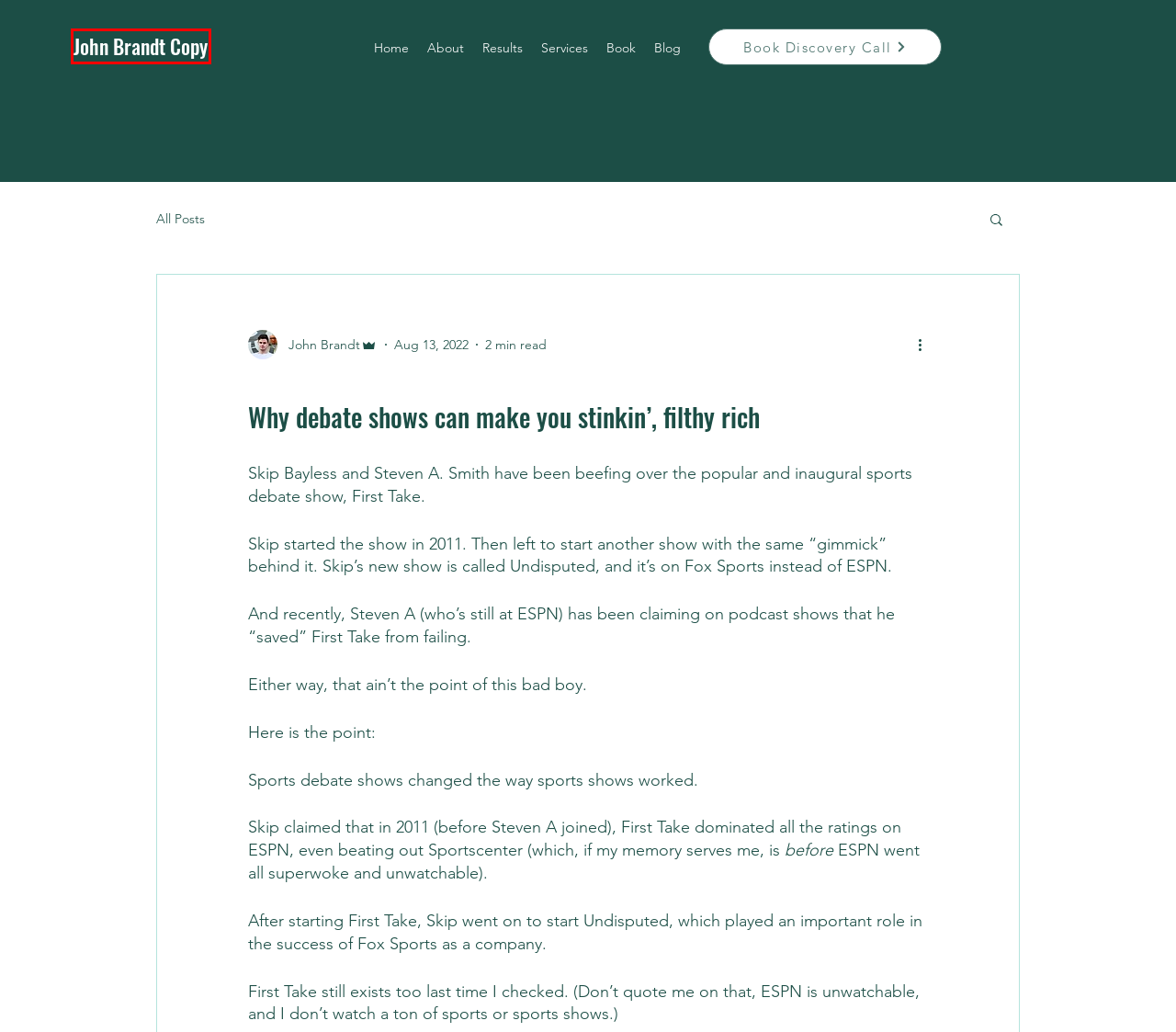You are provided with a screenshot of a webpage containing a red rectangle bounding box. Identify the webpage description that best matches the new webpage after the element in the bounding box is clicked. Here are the potential descriptions:
A. Health And Wellness Email Copywriter | John Brandt Copy
B. Services | John Brandt Copy
C. Calendly - John Brandt
D. About Me | John Brandt Copy
E. Results | John Brandt Copy
F. The anatomy of First Things First - the BEST sports talk show
G. Amazon.com
H. Blog | John Brandt Copy

A